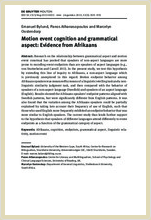What is the background color of the thumbnail?
Refer to the image and give a detailed answer to the query.

The thumbnail has a clean layout, and the background is white, which creates a professional and academic presentation suitable for scholarly discourse.